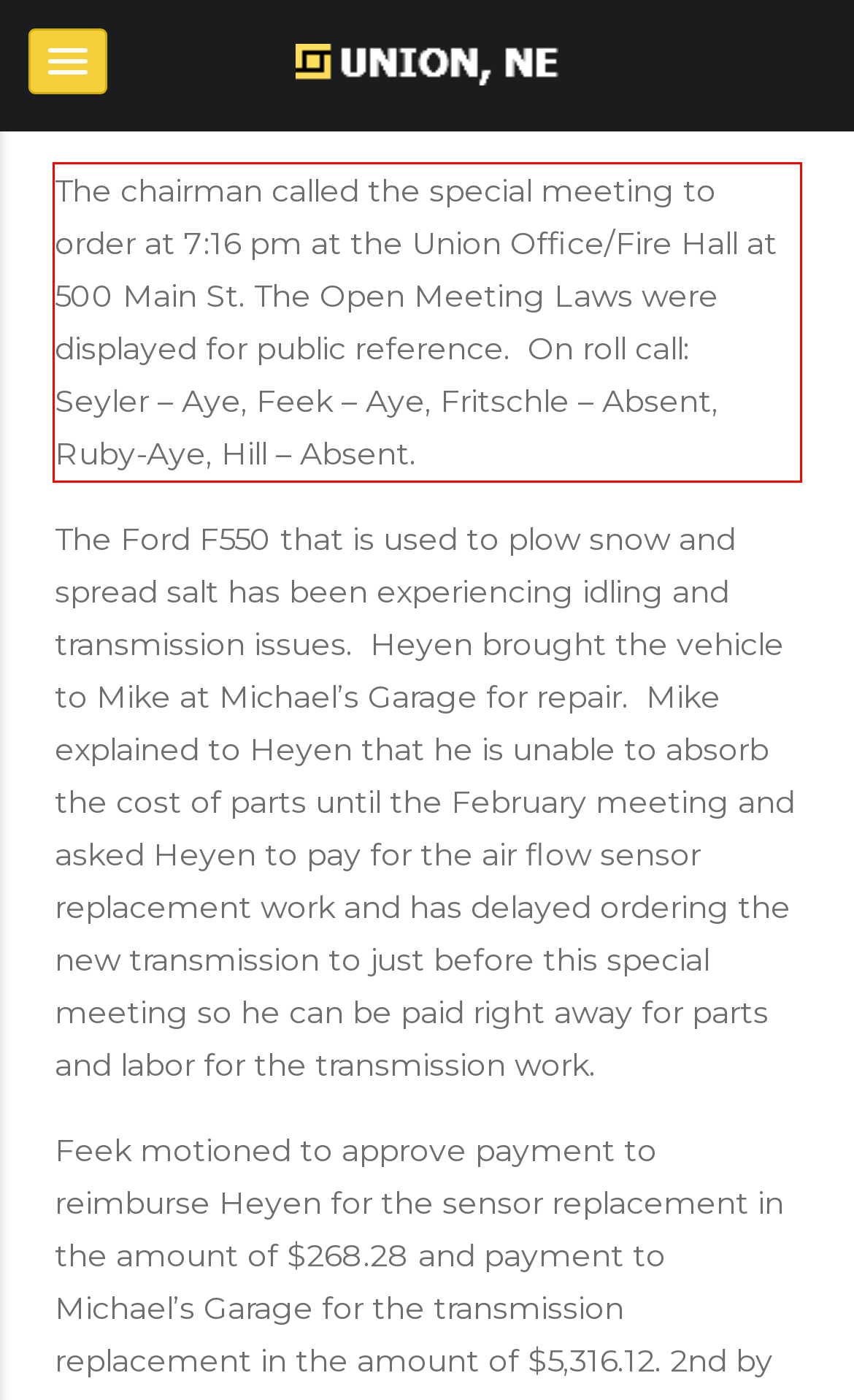Using the provided screenshot of a webpage, recognize and generate the text found within the red rectangle bounding box.

The chairman called the special meeting to order at 7:16 pm at the Union Office/Fire Hall at 500 Main St. The Open Meeting Laws were displayed for public reference. On roll call: Seyler – Aye, Feek – Aye, Fritschle – Absent, Ruby-Aye, Hill – Absent.